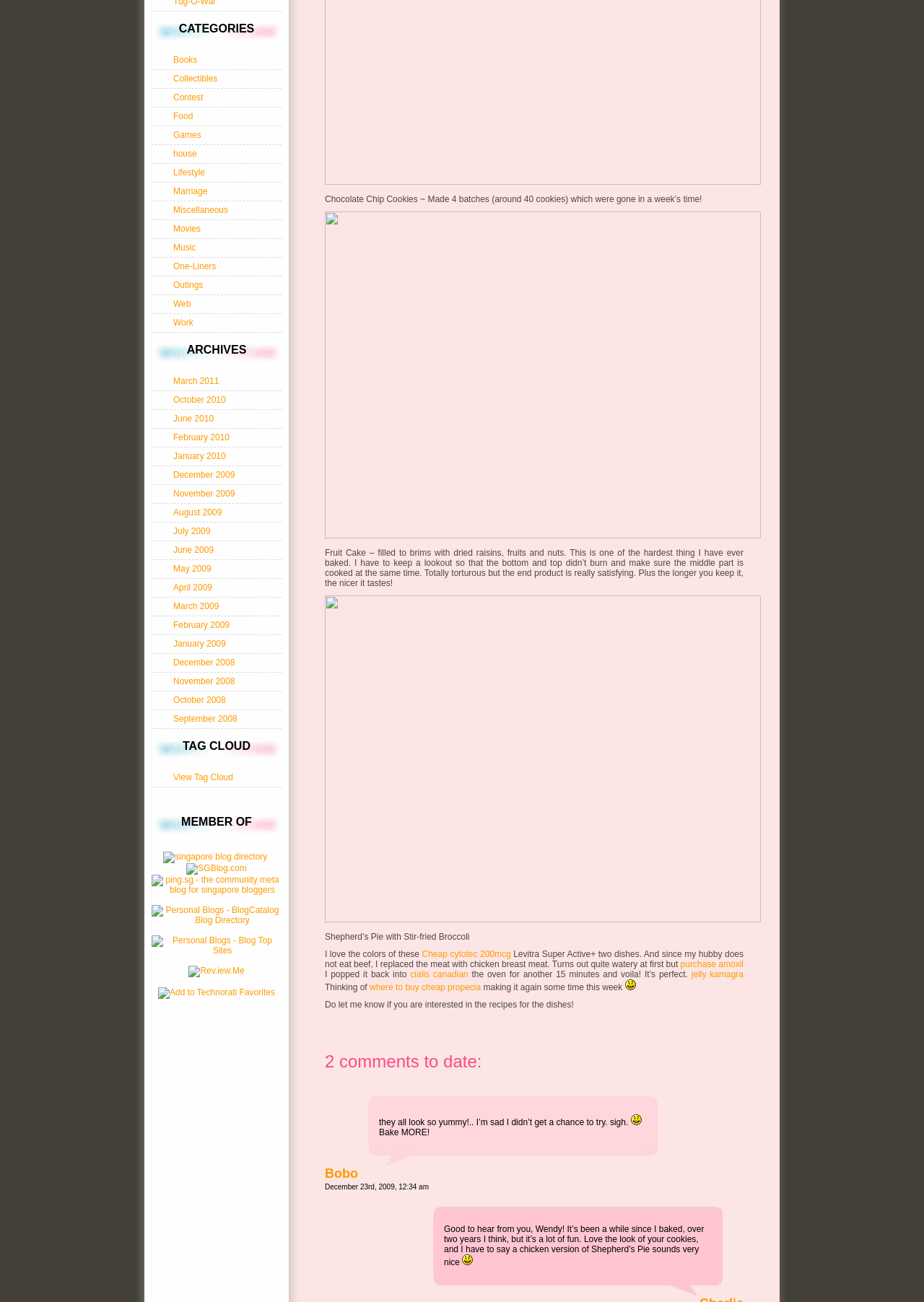Given the description of the UI element: "alt="Add to Technorati Favorites"", predict the bounding box coordinates in the form of [left, top, right, bottom], with each value being a float between 0 and 1.

[0.171, 0.758, 0.298, 0.766]